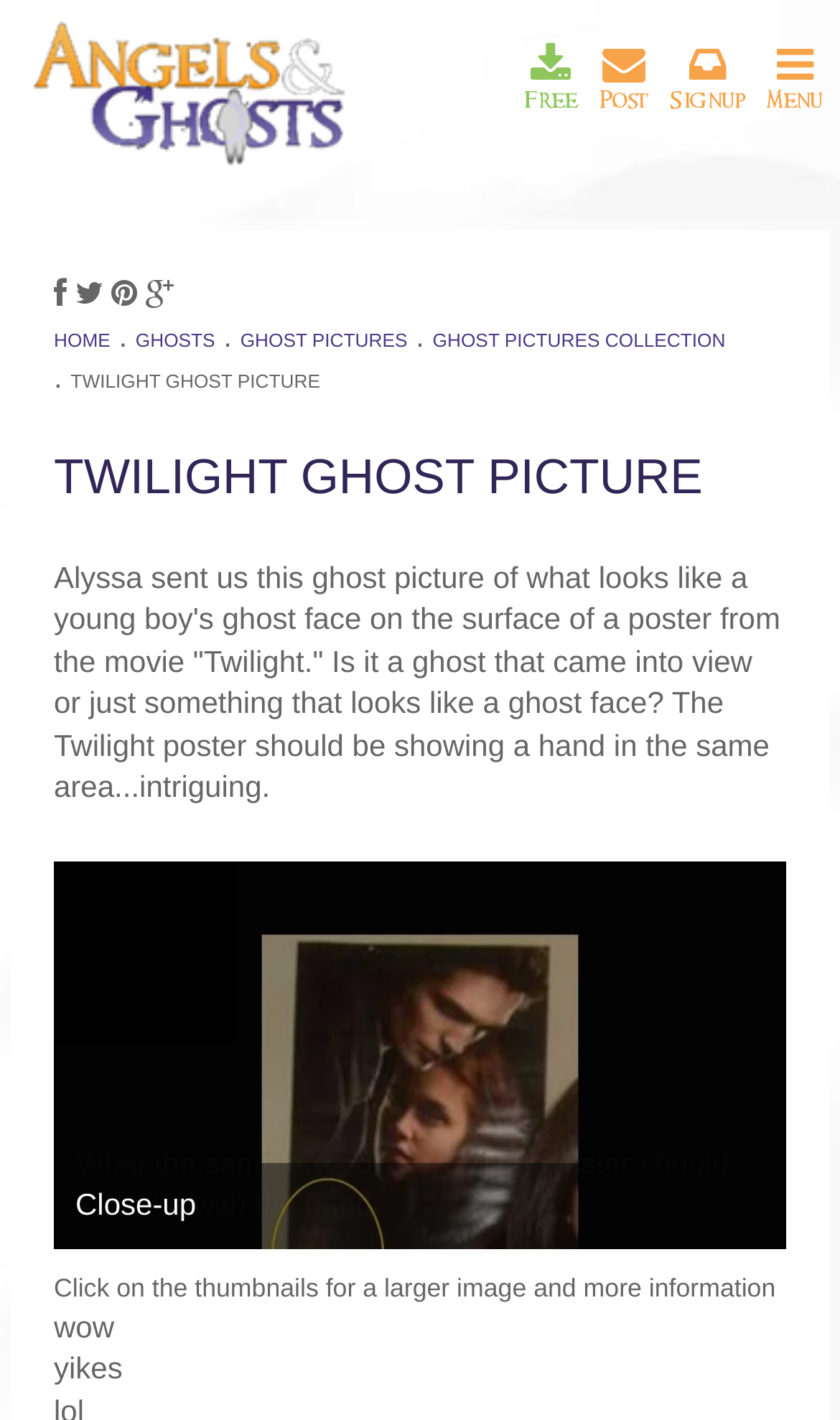Please provide a comprehensive response to the question based on the details in the image: What is the content of the first comment?

The first comment on this webpage is 'wow', which is a StaticText element with a bounding box coordinate of [0.064, 0.922, 0.136, 0.946].